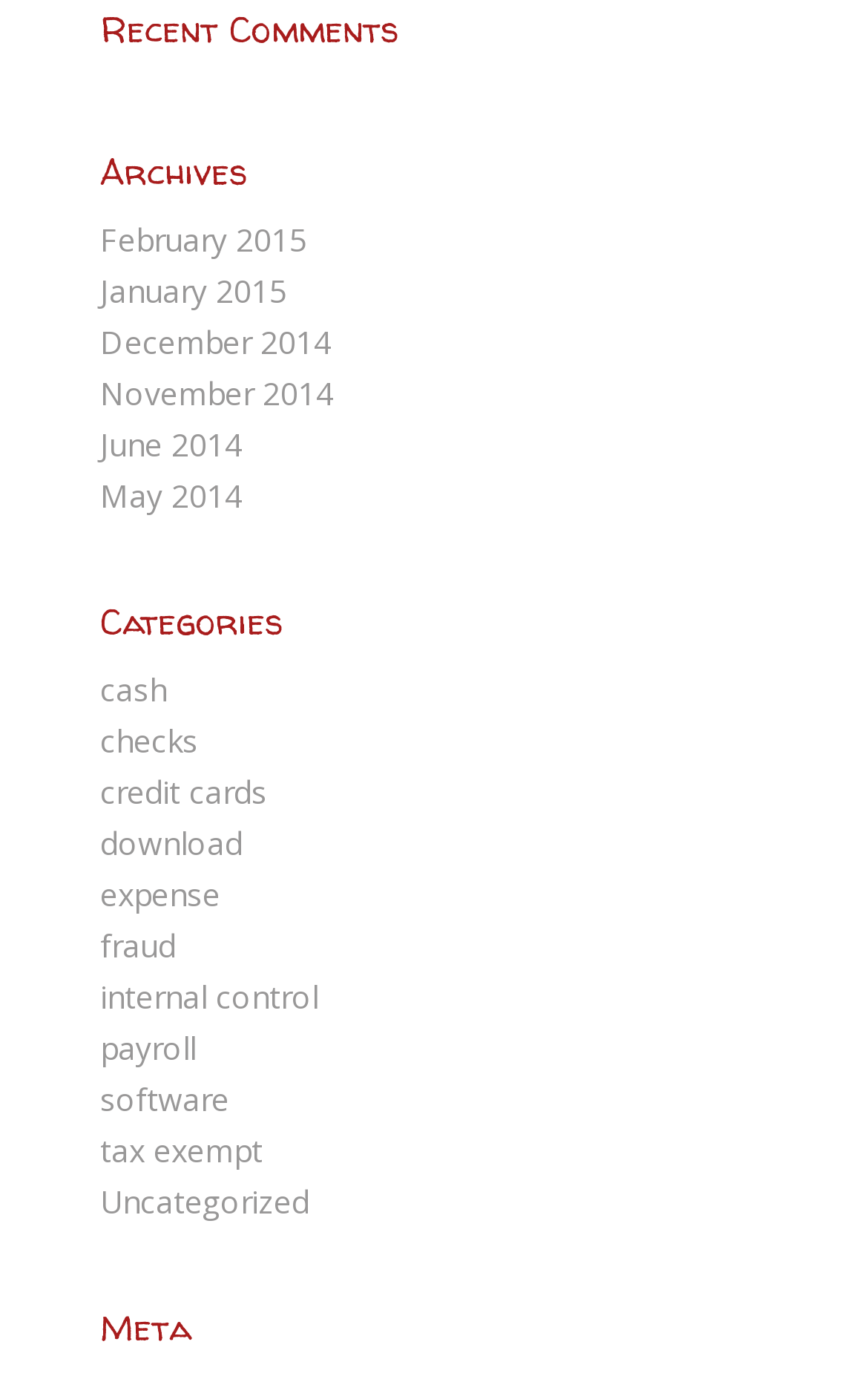What is the first category listed?
Based on the image, provide a one-word or brief-phrase response.

cash